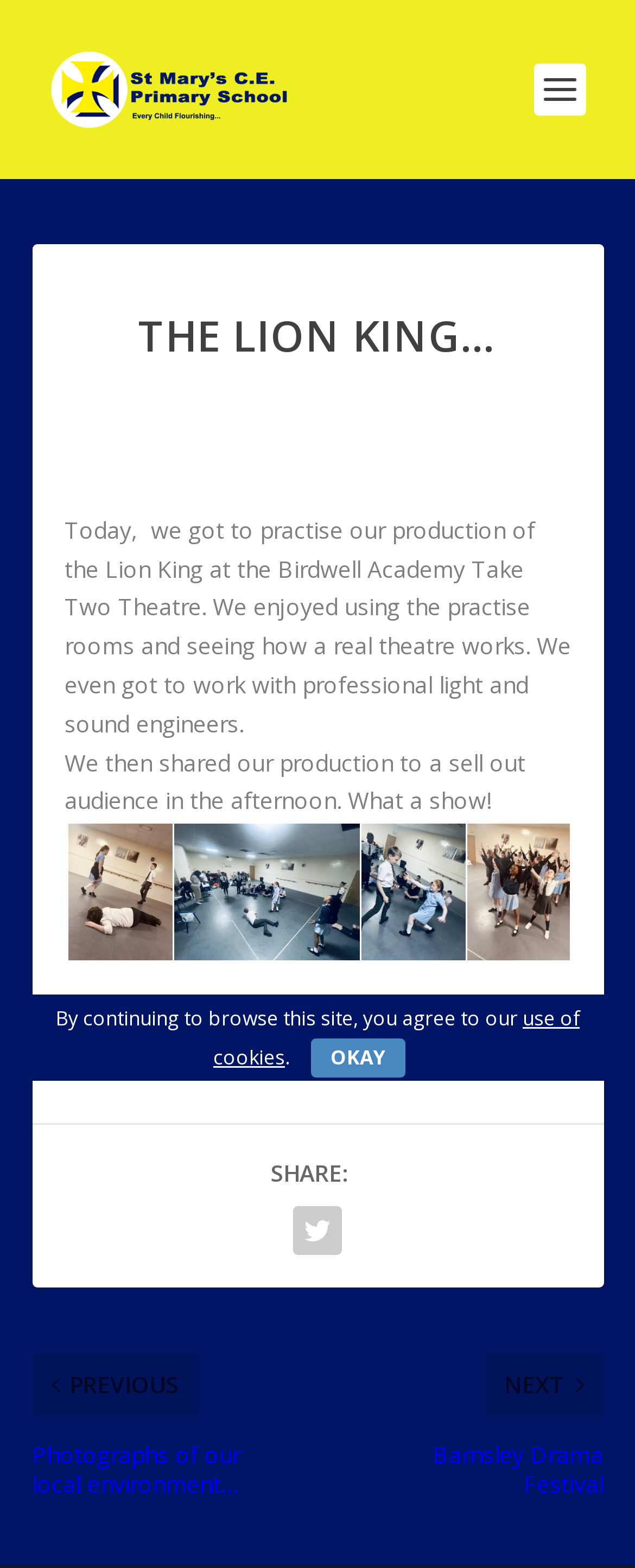Please determine the headline of the webpage and provide its content.

THE LION KING…